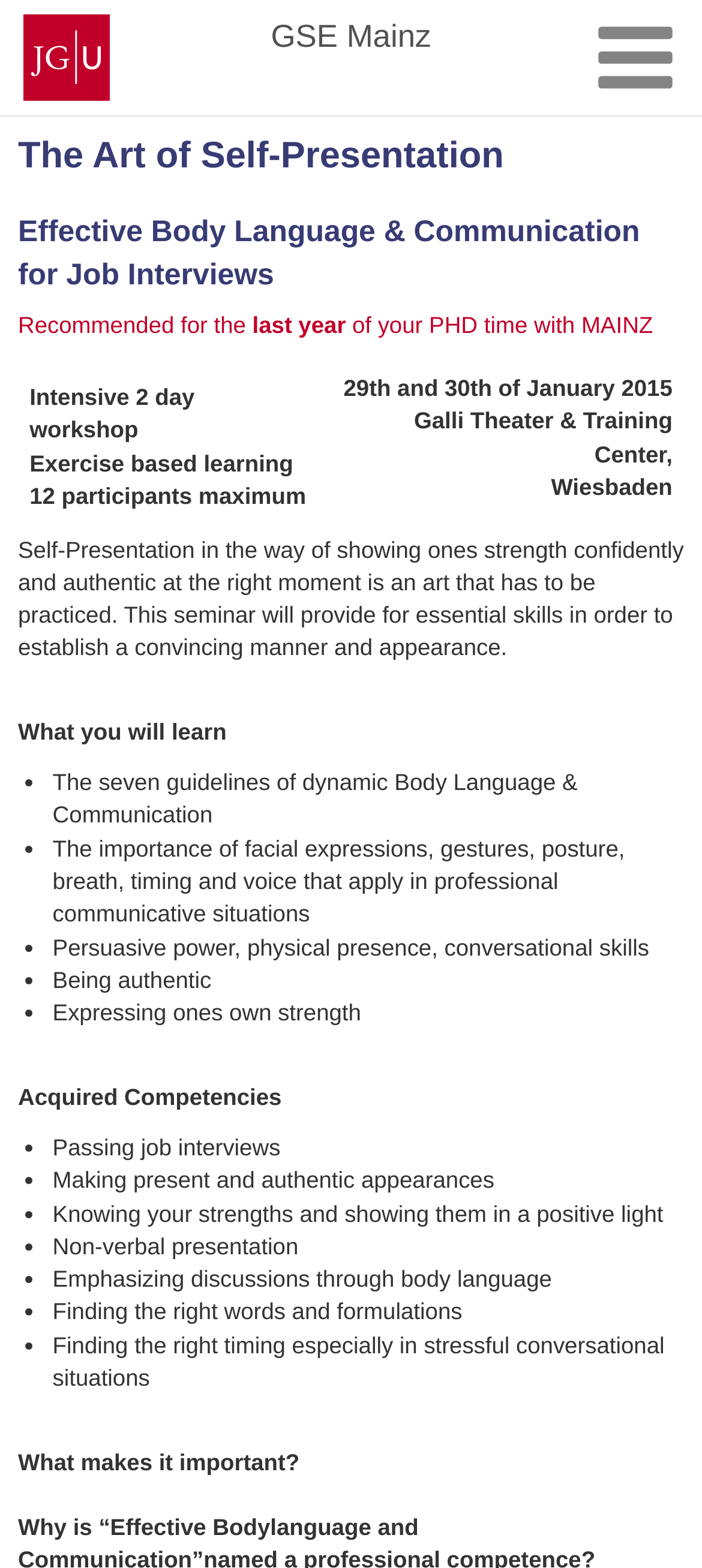Please give a succinct answer using a single word or phrase:
What is the topic of the seminar described on the webpage?

Self-Presentation